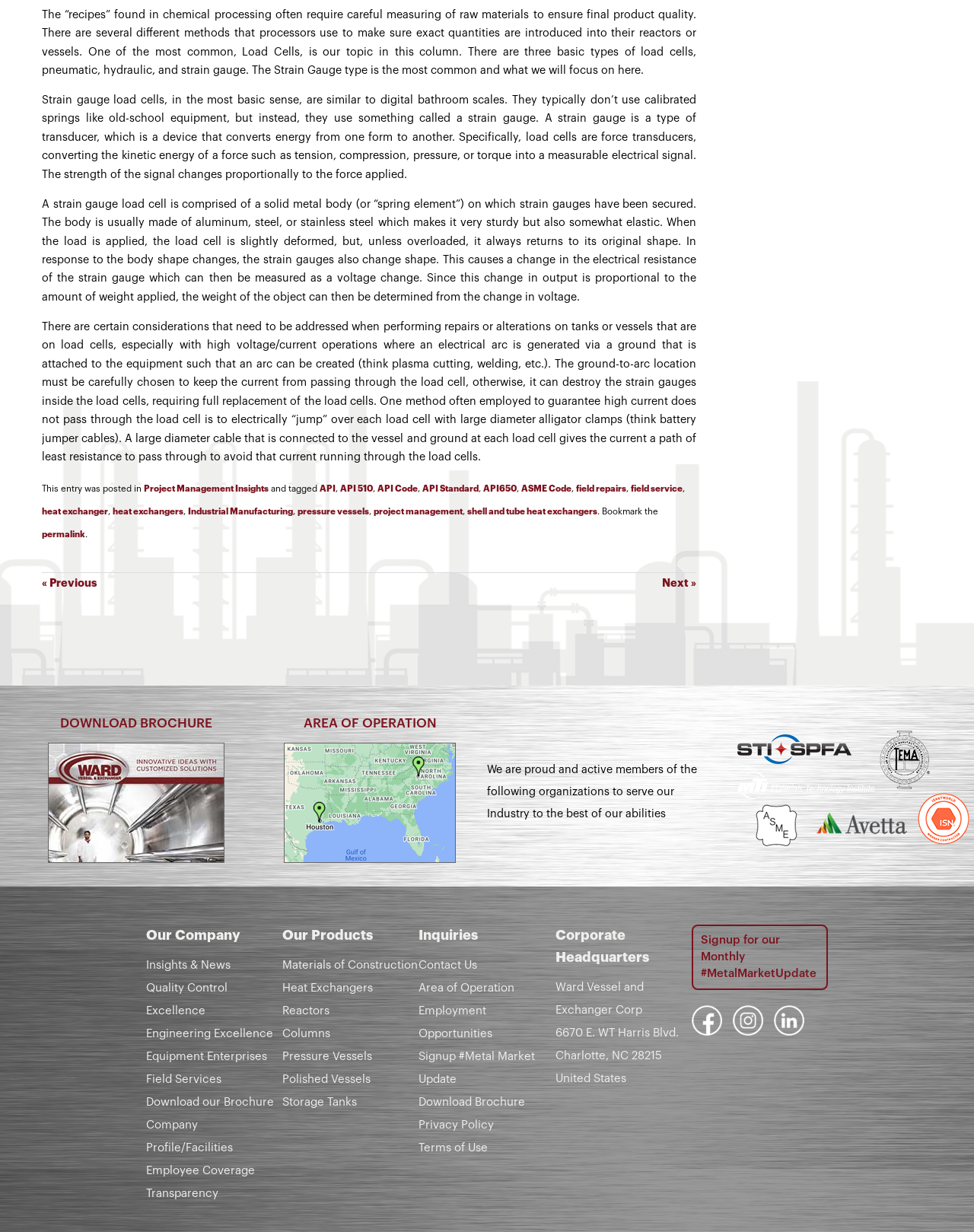Can you determine the bounding box coordinates of the area that needs to be clicked to fulfill the following instruction: "Click the 'DOWNLOAD BROCHURE' button"?

[0.062, 0.582, 0.218, 0.592]